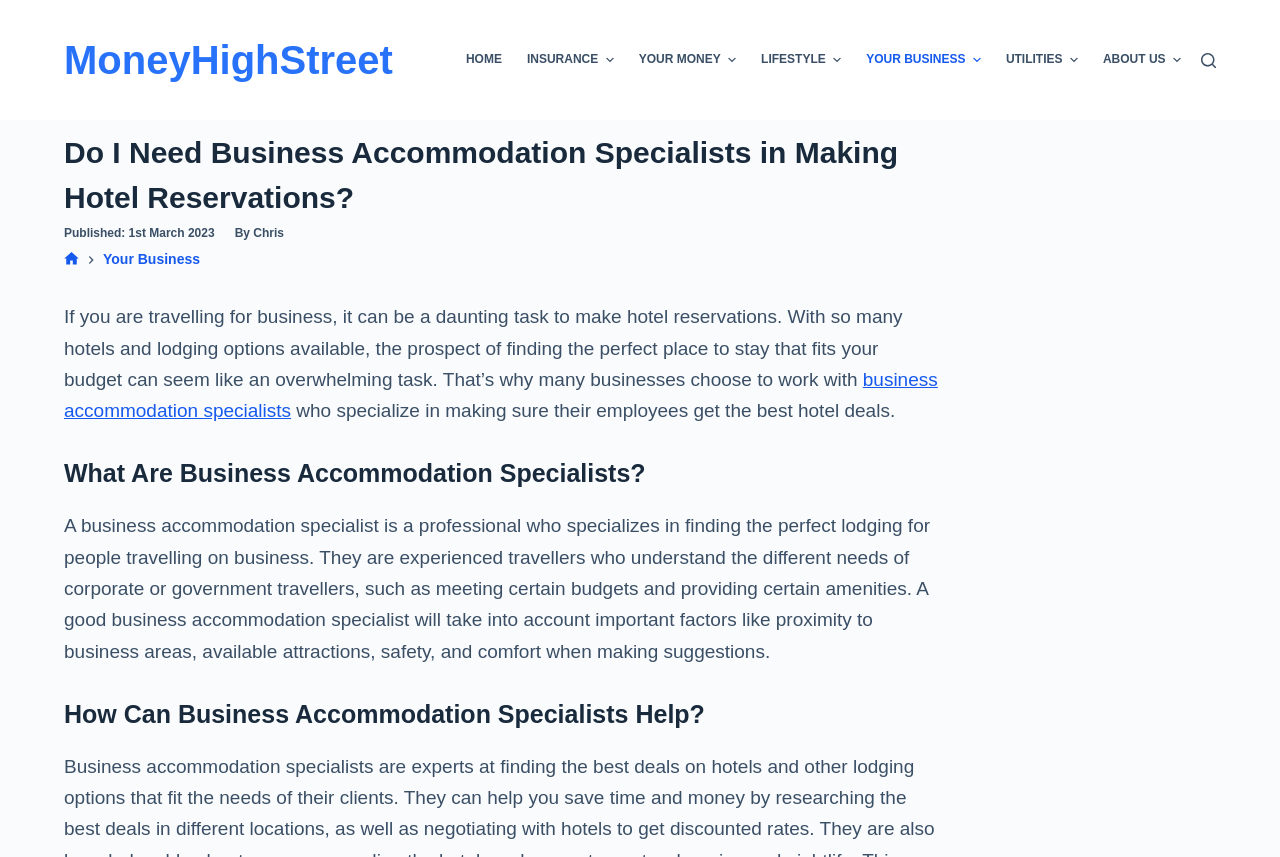Reply to the question below using a single word or brief phrase:
What factors do business accommodation specialists consider when making suggestions?

Proximity, attractions, safety, comfort